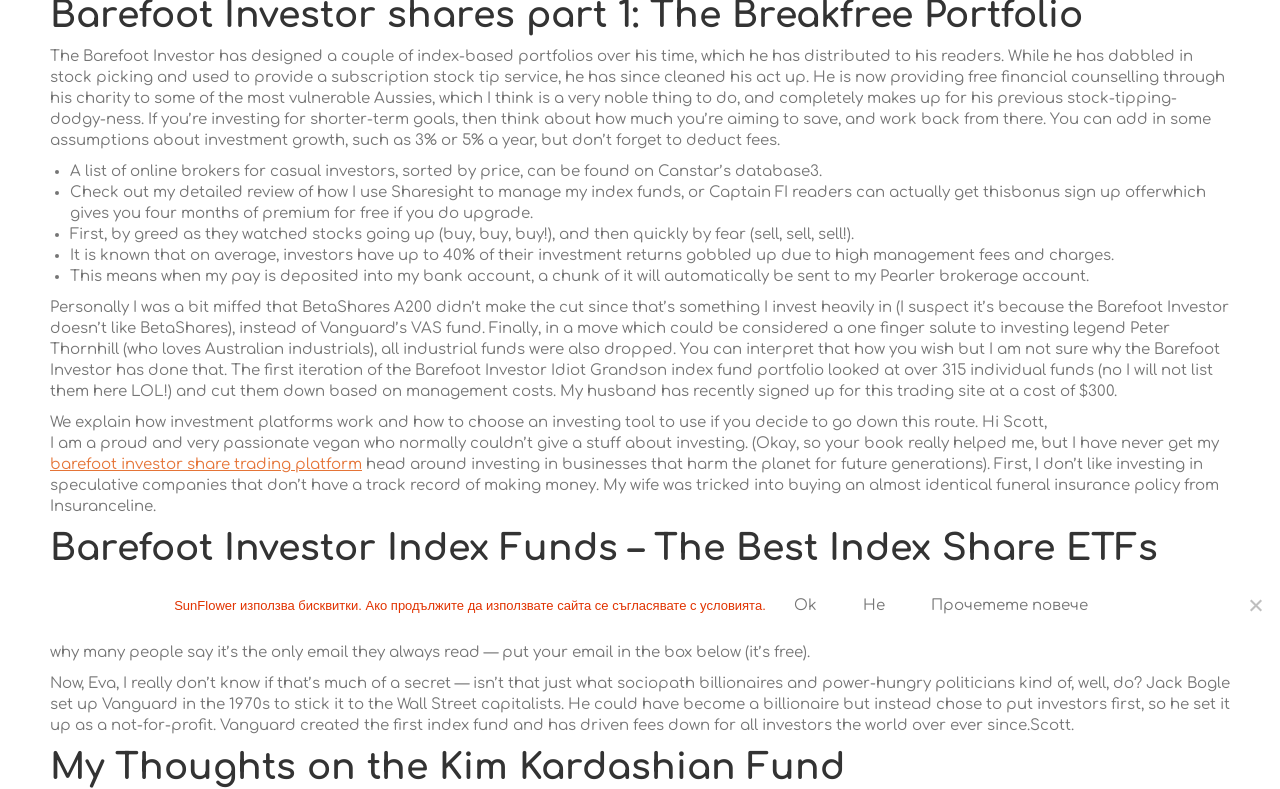Find the coordinates for the bounding box of the element with this description: "barefoot investor share trading platform".

[0.039, 0.578, 0.283, 0.599]